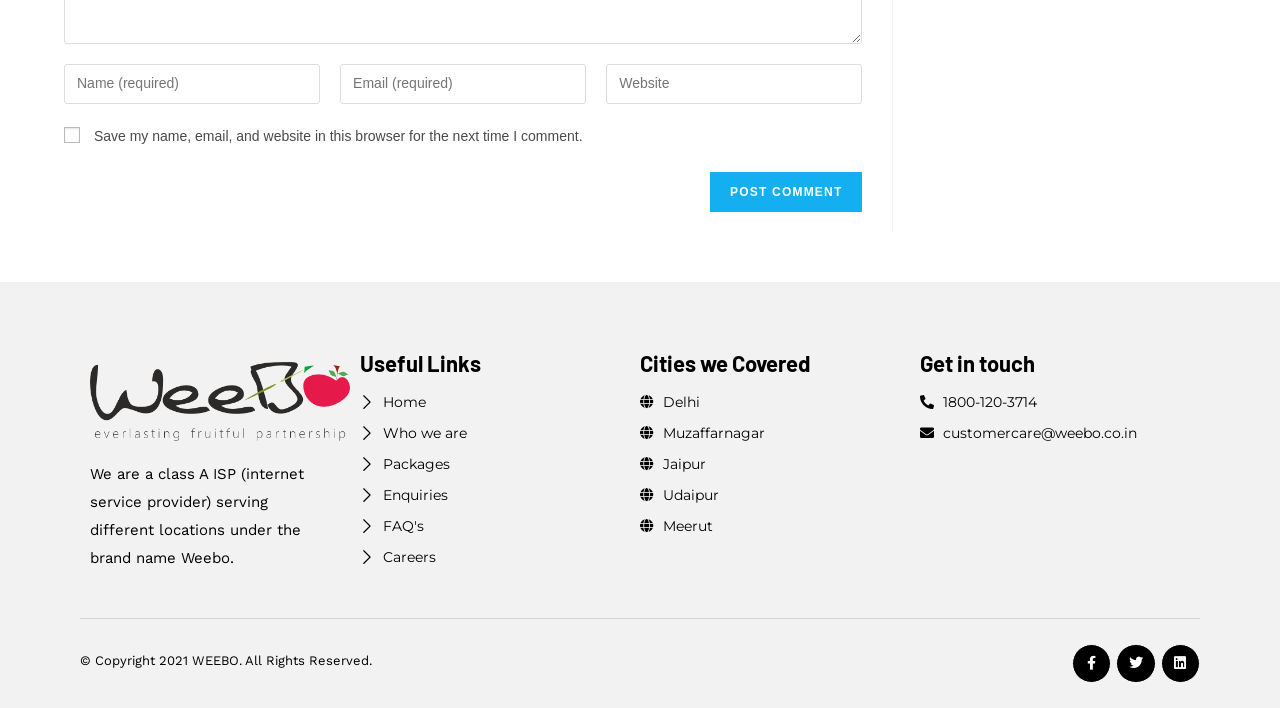What is the copyright year?
Please give a well-detailed answer to the question.

The copyright year can be found at the bottom of the webpage in the static text '© Copyright 2021 WEEBO. All Rights Reserved.'